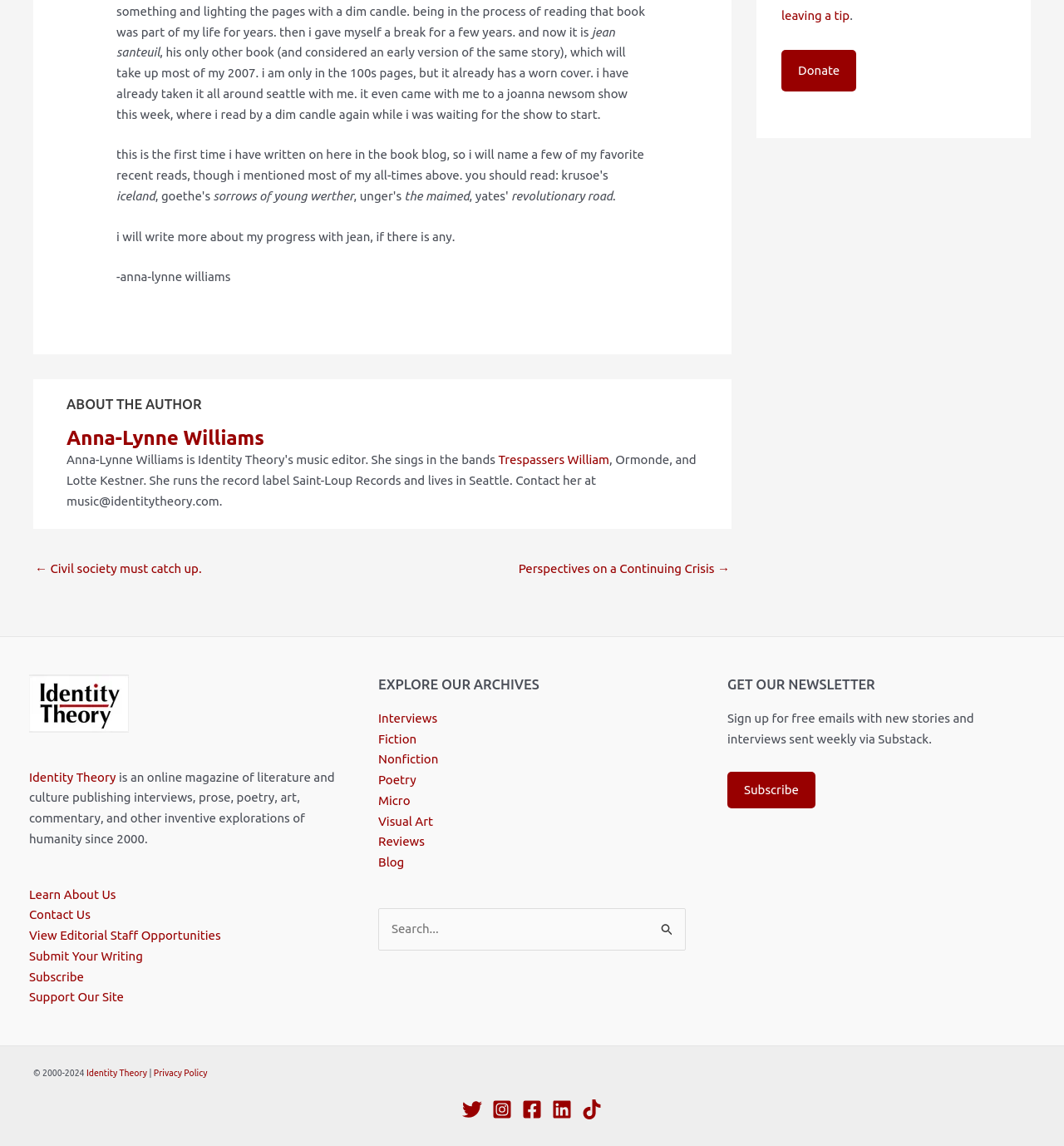Provide the bounding box coordinates of the HTML element described by the text: "Blog". The coordinates should be in the format [left, top, right, bottom] with values between 0 and 1.

[0.355, 0.746, 0.38, 0.758]